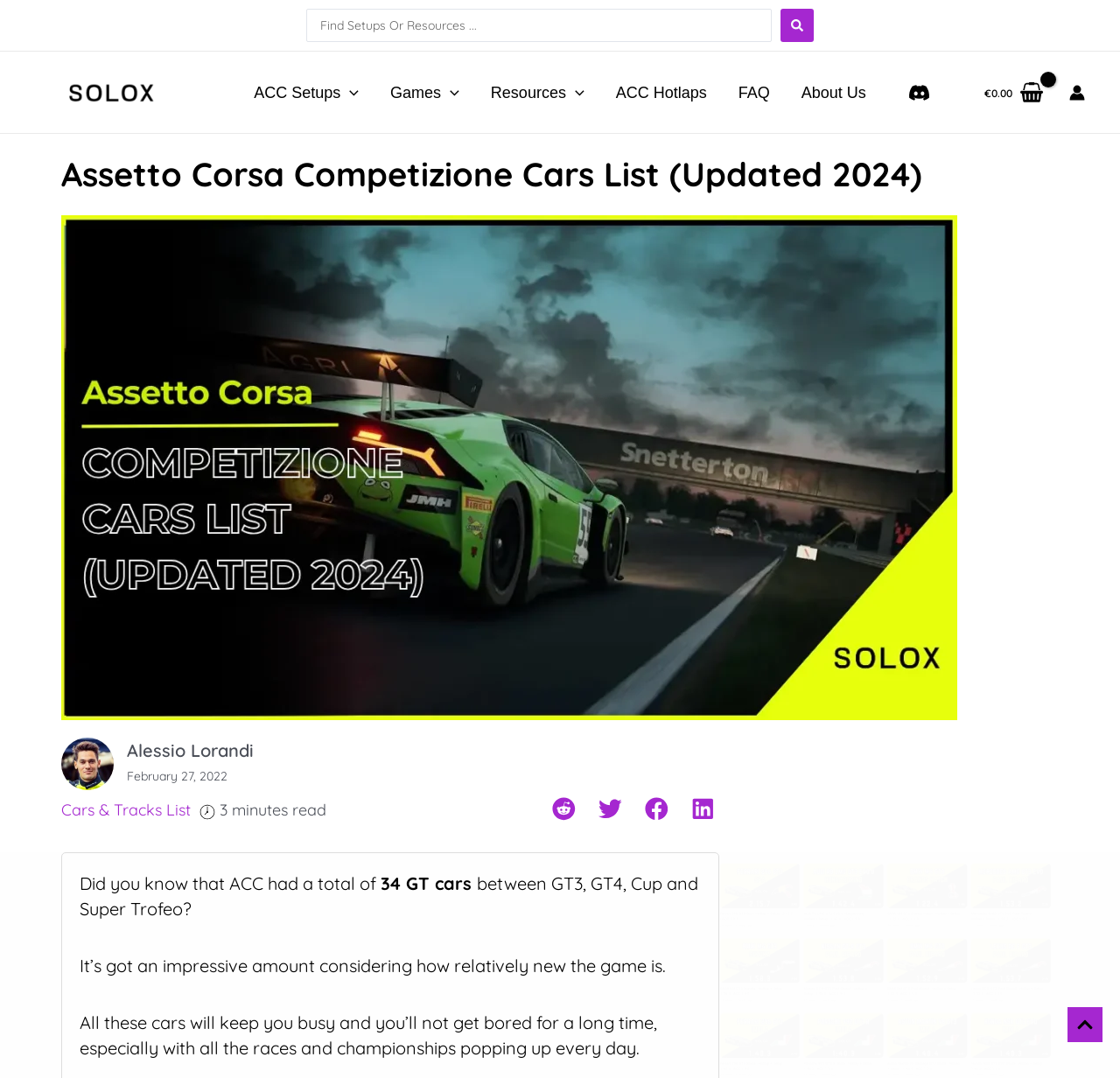Answer the question in a single word or phrase:
How many GT cars are there in ACC?

34